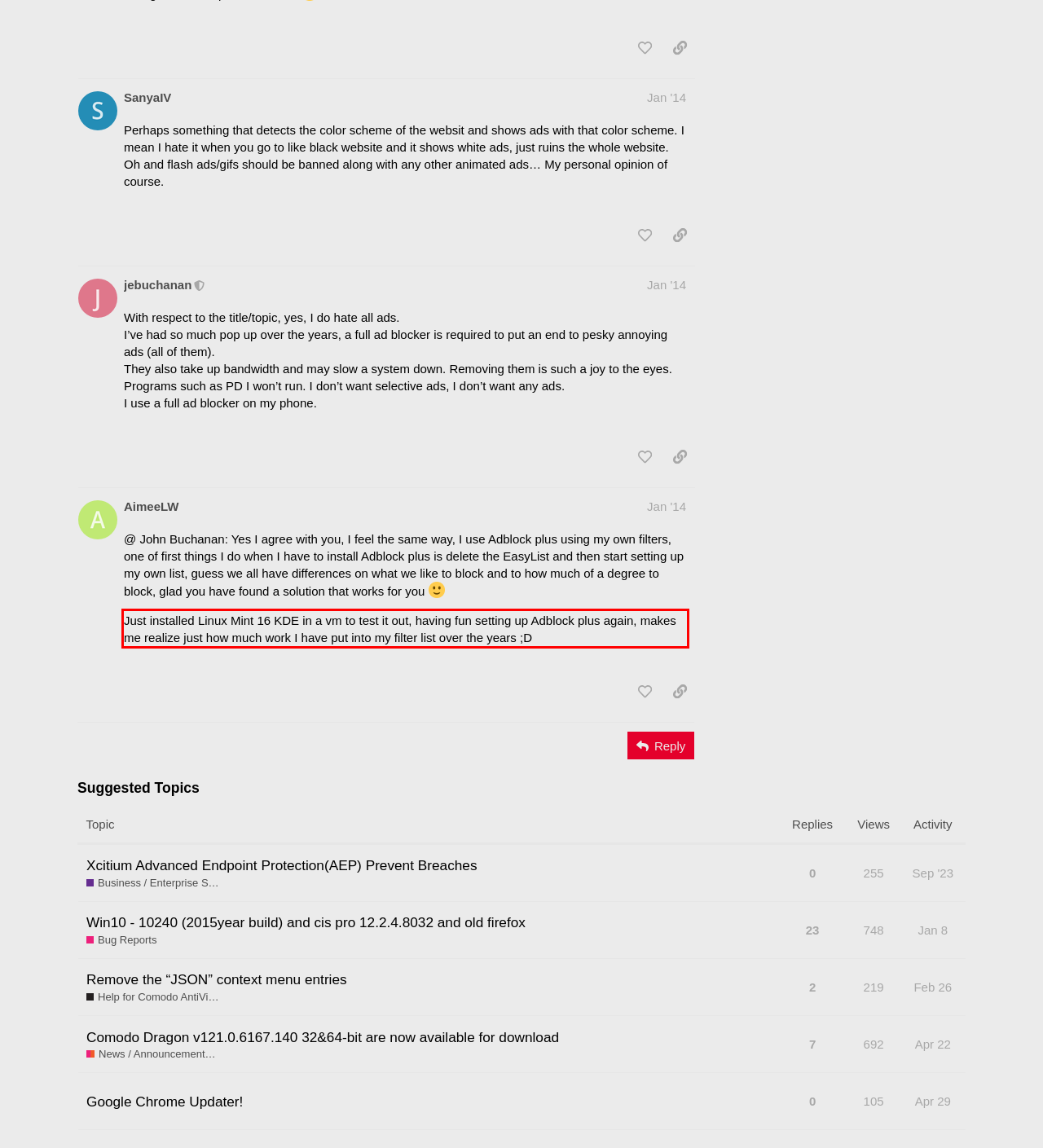You have a screenshot of a webpage with a red bounding box. Use OCR to generate the text contained within this red rectangle.

Just installed Linux Mint 16 KDE in a vm to test it out, having fun setting up Adblock plus again, makes me realize just how much work I have put into my filter list over the years ;D